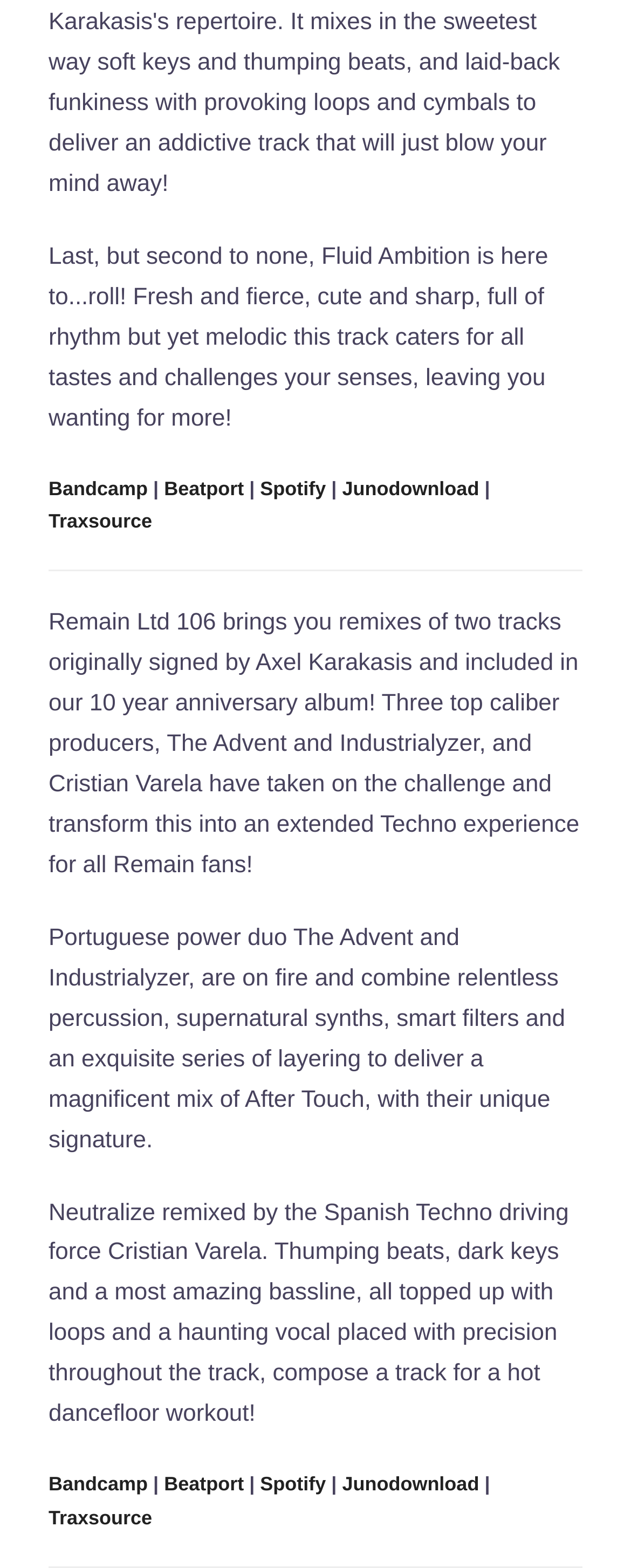Give a succinct answer to this question in a single word or phrase: 
How many producers remixed the tracks?

Three